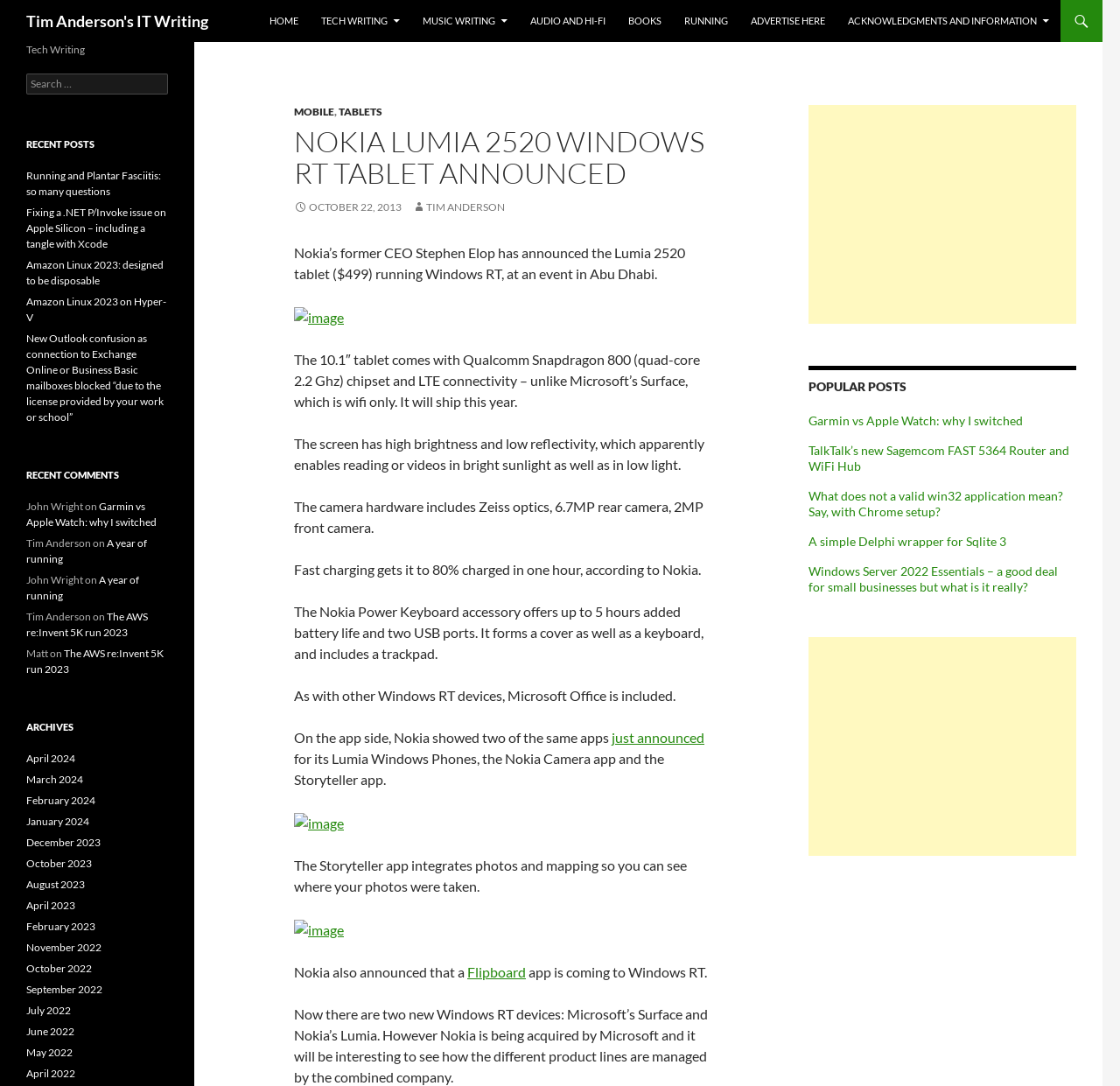Extract the text of the main heading from the webpage.

Tim Anderson's IT Writing